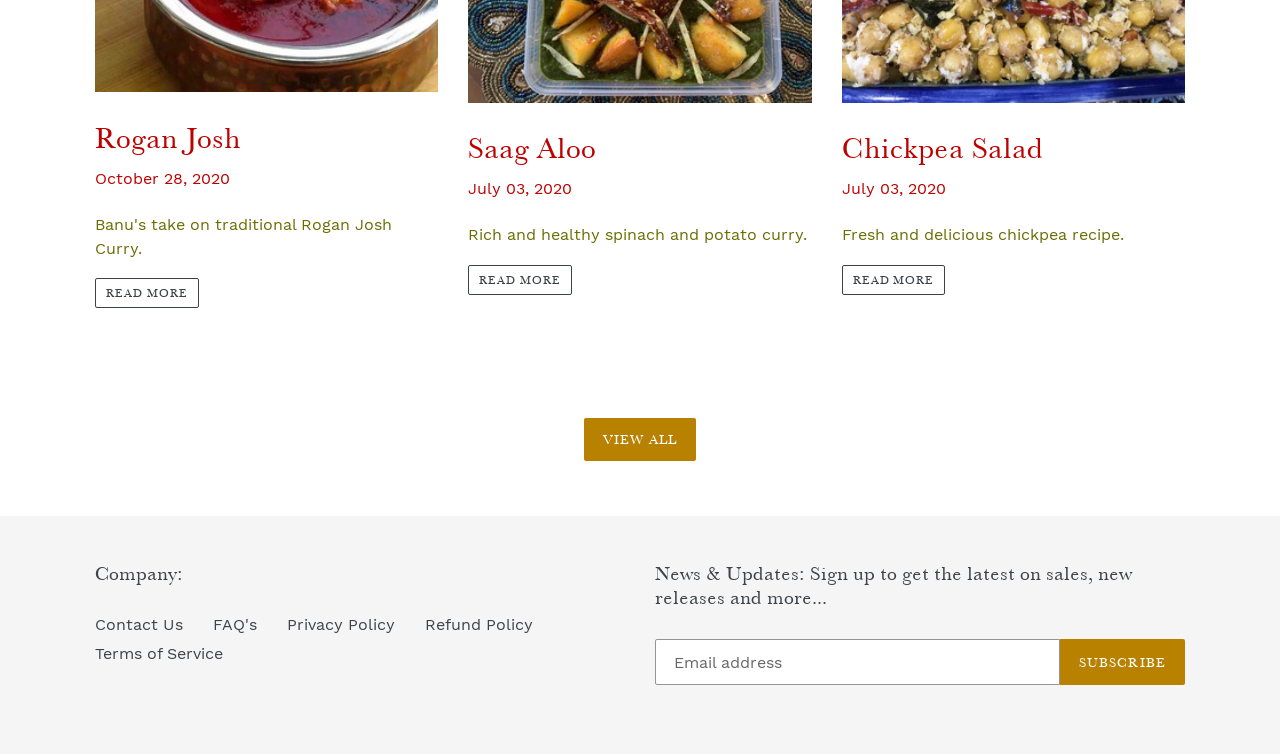How many blog posts are displayed on this page?
Please provide a comprehensive answer based on the contents of the image.

There are three blog posts displayed on this page, each with a heading, a time, and a 'Read more' link. The blog posts are 'Rogan Josh', 'Saag Aloo', and 'Chickpea Salad'.